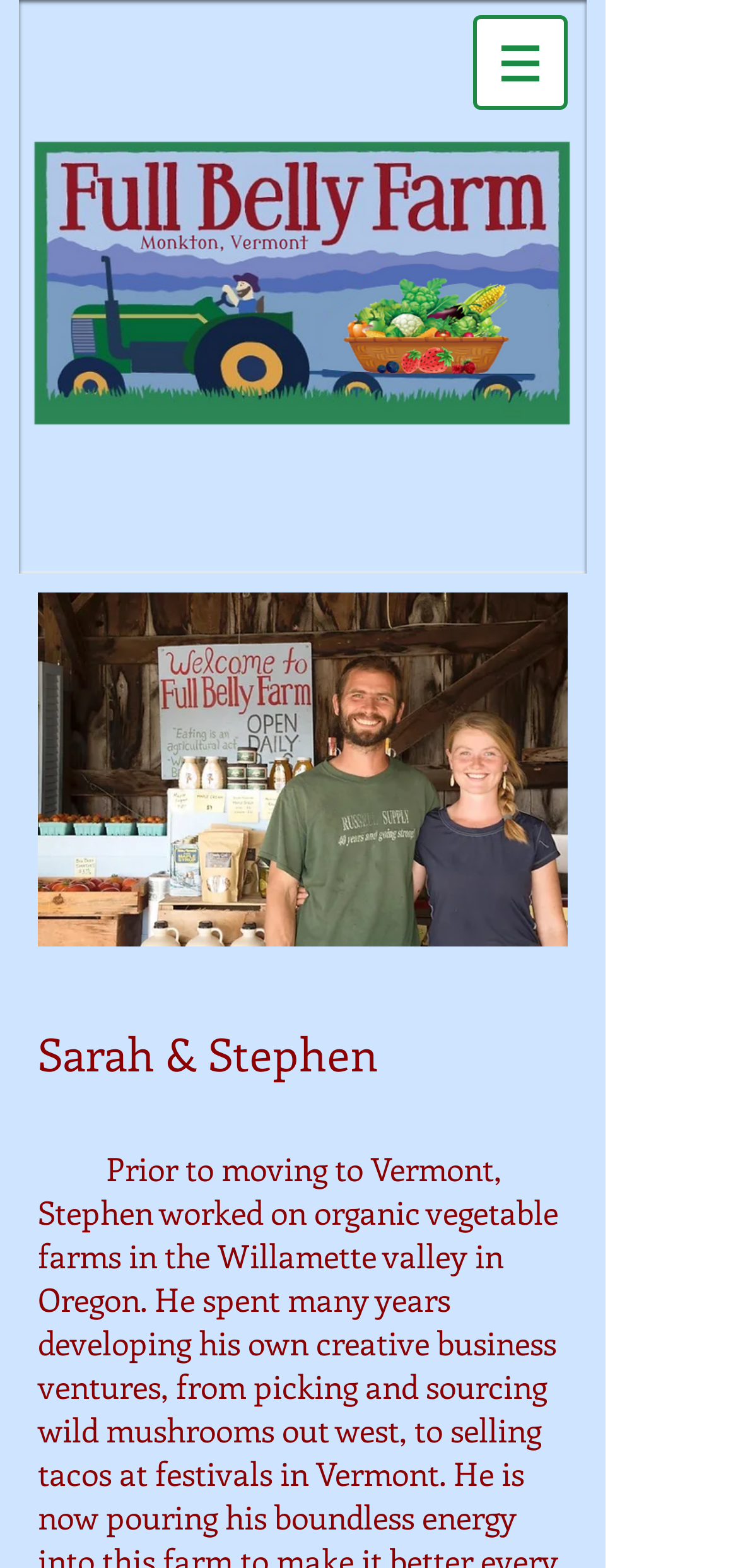What is the headline of the webpage?

Sarah & Stephen